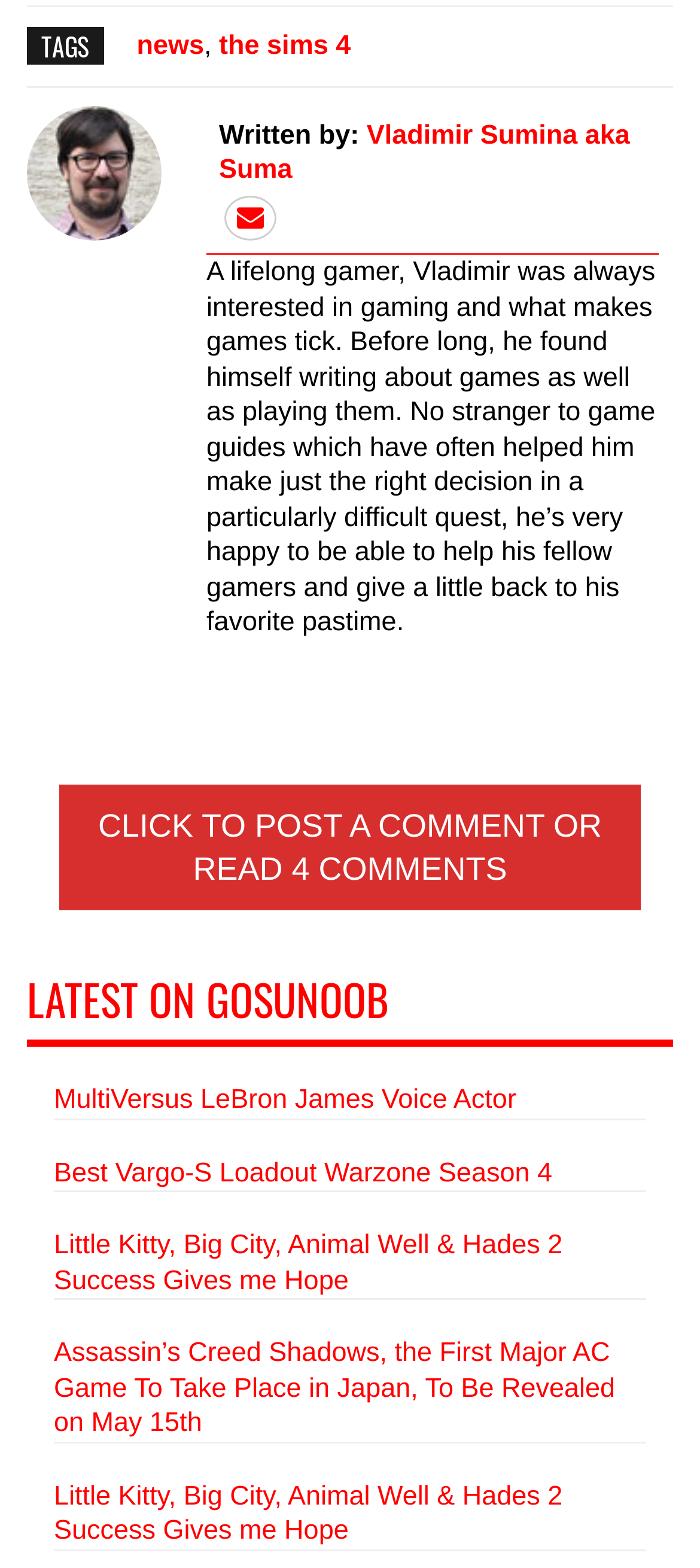Show the bounding box coordinates of the region that should be clicked to follow the instruction: "view the comments."

[0.14, 0.515, 0.86, 0.565]